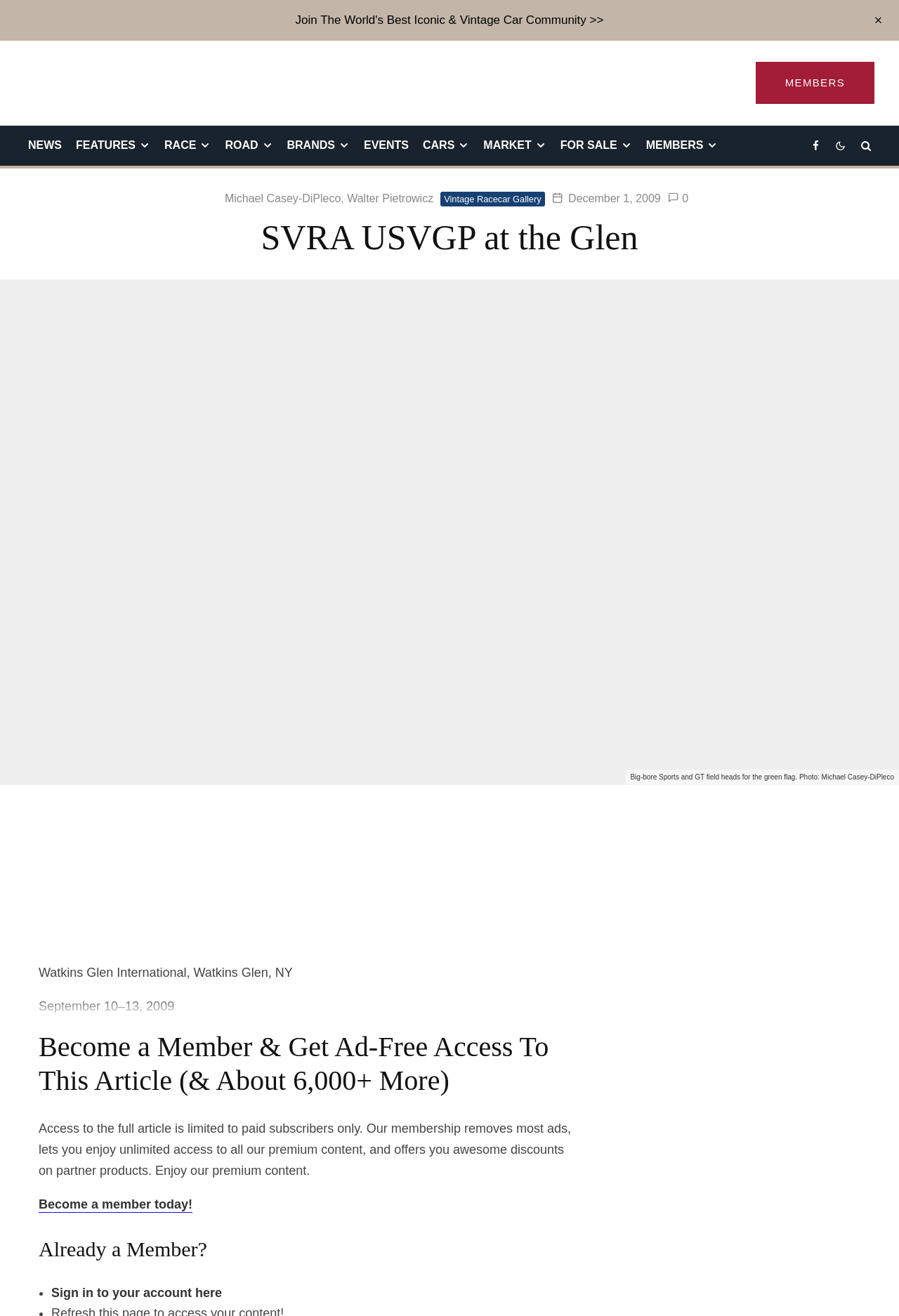Give a concise answer of one word or phrase to the question: 
What is the date of the event?

September 10–13, 2009